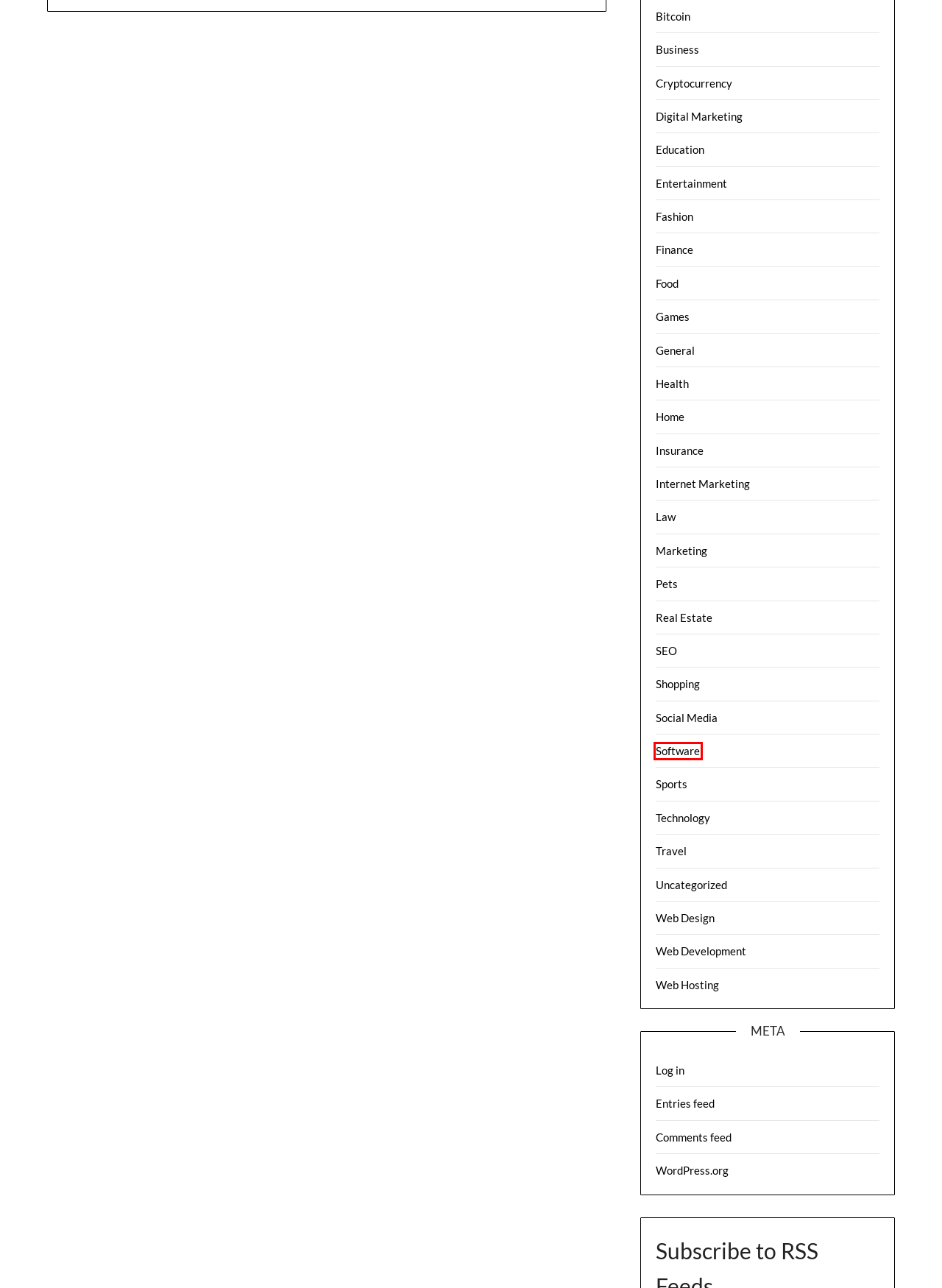You are provided with a screenshot of a webpage where a red rectangle bounding box surrounds an element. Choose the description that best matches the new webpage after clicking the element in the red bounding box. Here are the choices:
A. Cryptocurrency – Power news
B. Comments for Power news
C. Real Estate – Power news
D. Fashion – Power news
E. Insurance – Power news
F. Software – Power news
G. Marketing – Power news
H. Travel – Power news

F